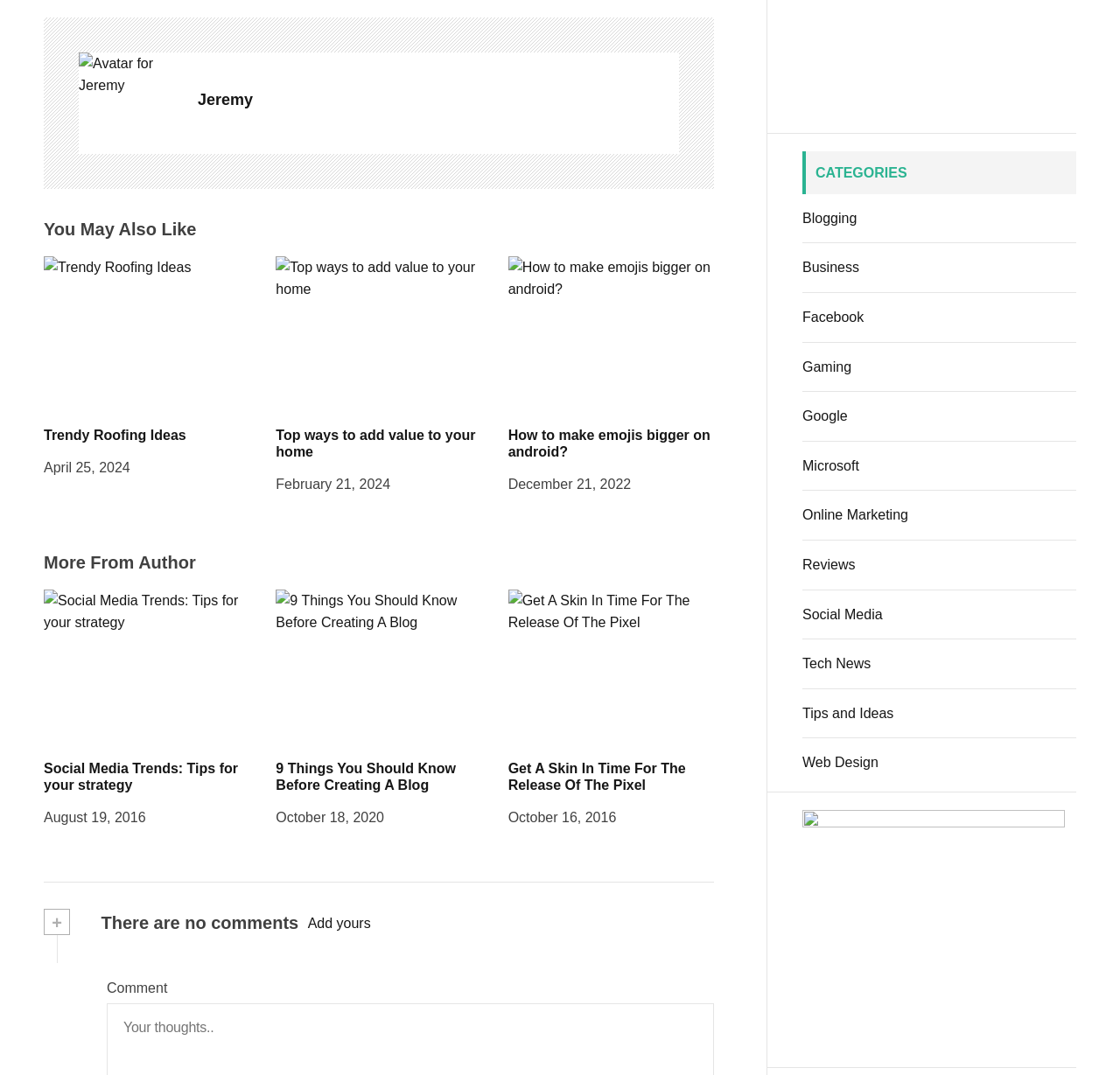Kindly provide the bounding box coordinates of the section you need to click on to fulfill the given instruction: "Check the comments".

[0.039, 0.845, 0.267, 0.871]